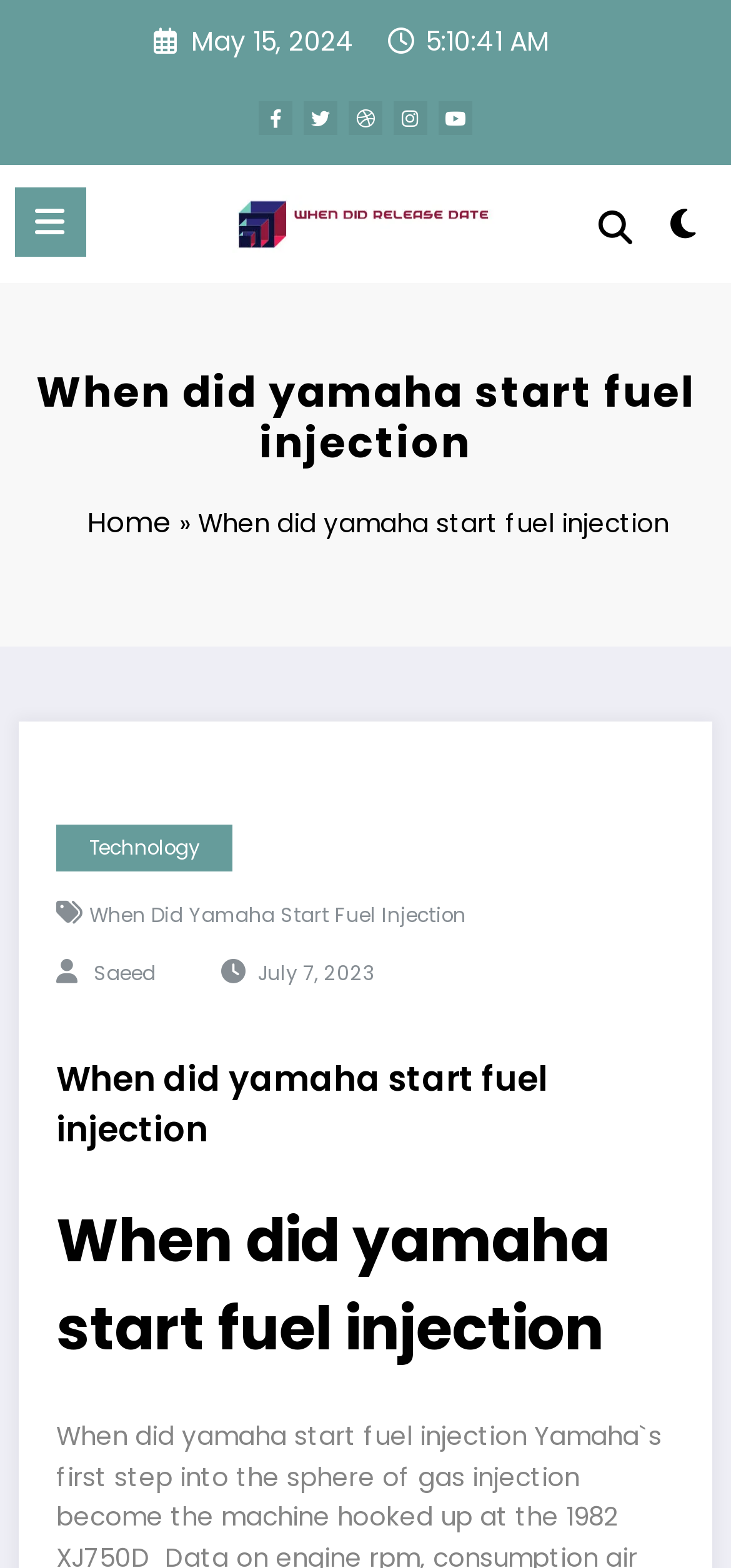Respond concisely with one word or phrase to the following query:
How many headings are there on the webpage?

3